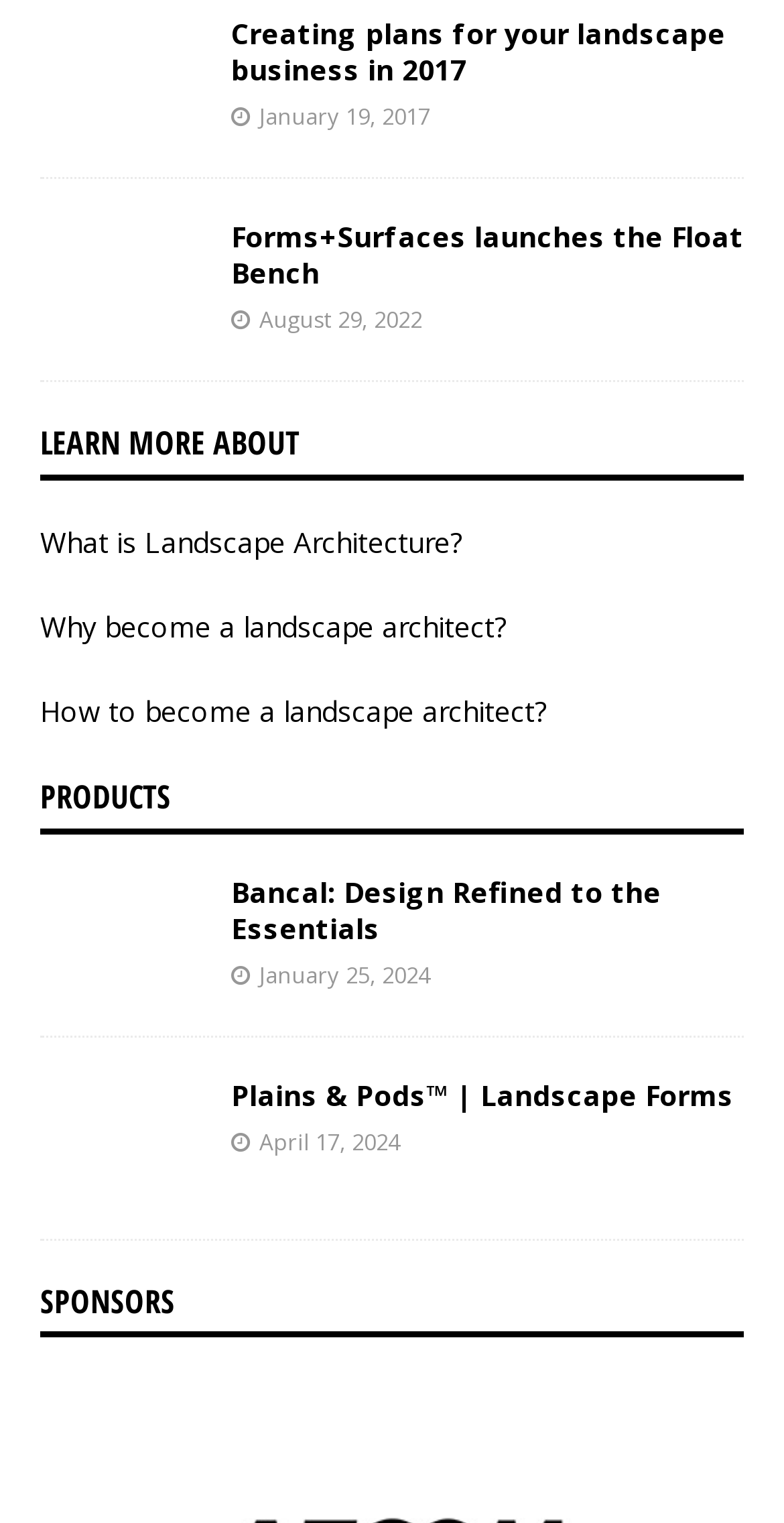Determine the bounding box coordinates (top-left x, top-left y, bottom-right x, bottom-right y) of the UI element described in the following text: Forms+Surfaces launches the Float Bench

[0.295, 0.142, 0.949, 0.191]